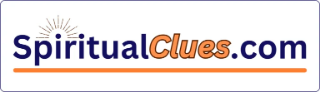Provide a thorough description of what you see in the image.

The image features the logo of SpiritualClues.com, showcasing its branding with a prominent display of the website's name in a vibrant design. The logo combines deep blue and orange colors, highlighting the brand’s focus on spiritual exploration and knowledge. Above the name, a sunburst motif adds a touch of warmth and inspiration, symbolizing enlightenment and guidance on one’s spiritual journey. This visual element encapsulates the website's mission to provide insights into spiritual meanings, particularly reflecting on names and their significance.